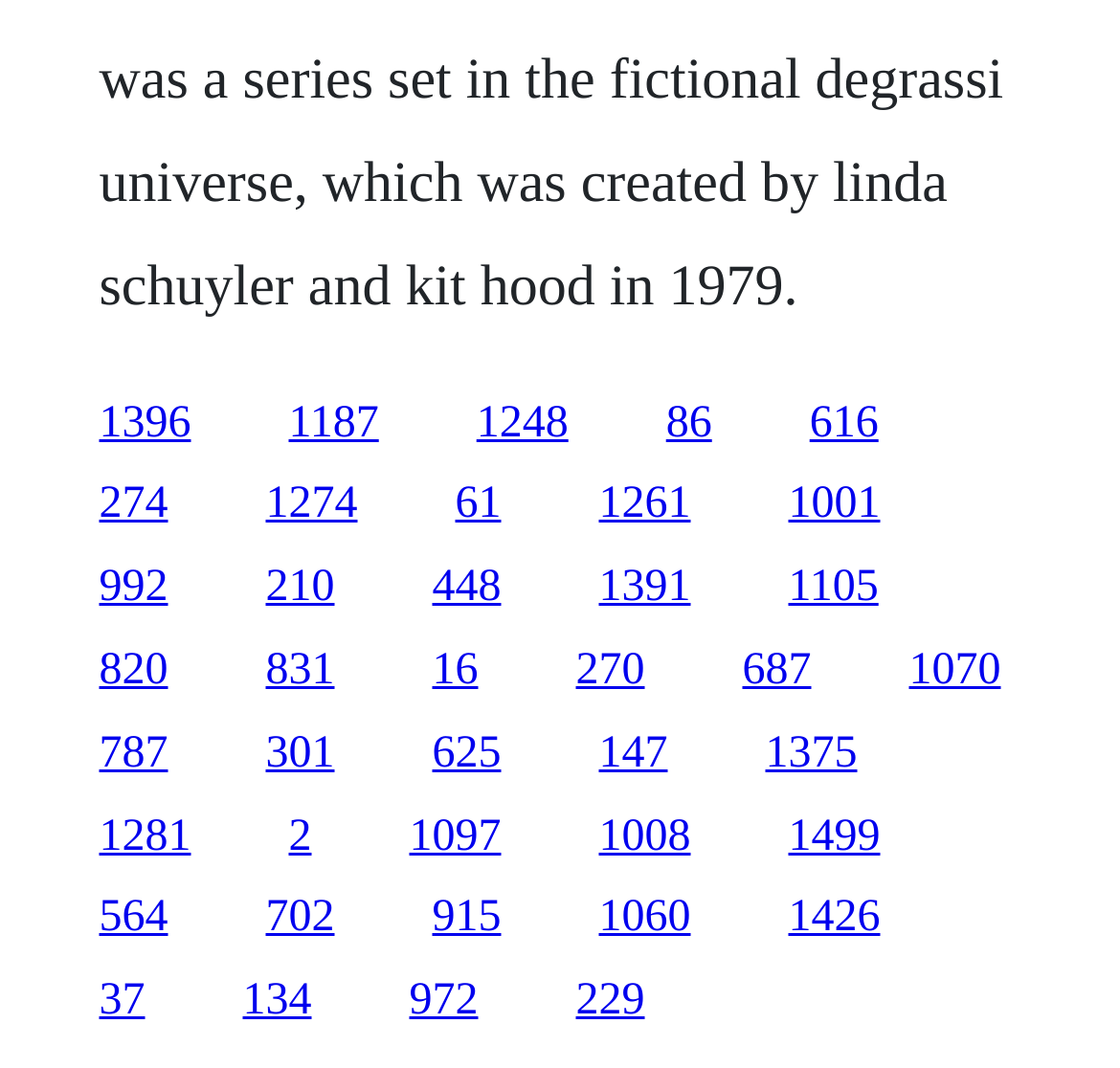Answer the following query concisely with a single word or phrase:
What is the vertical position of the first link?

0.373